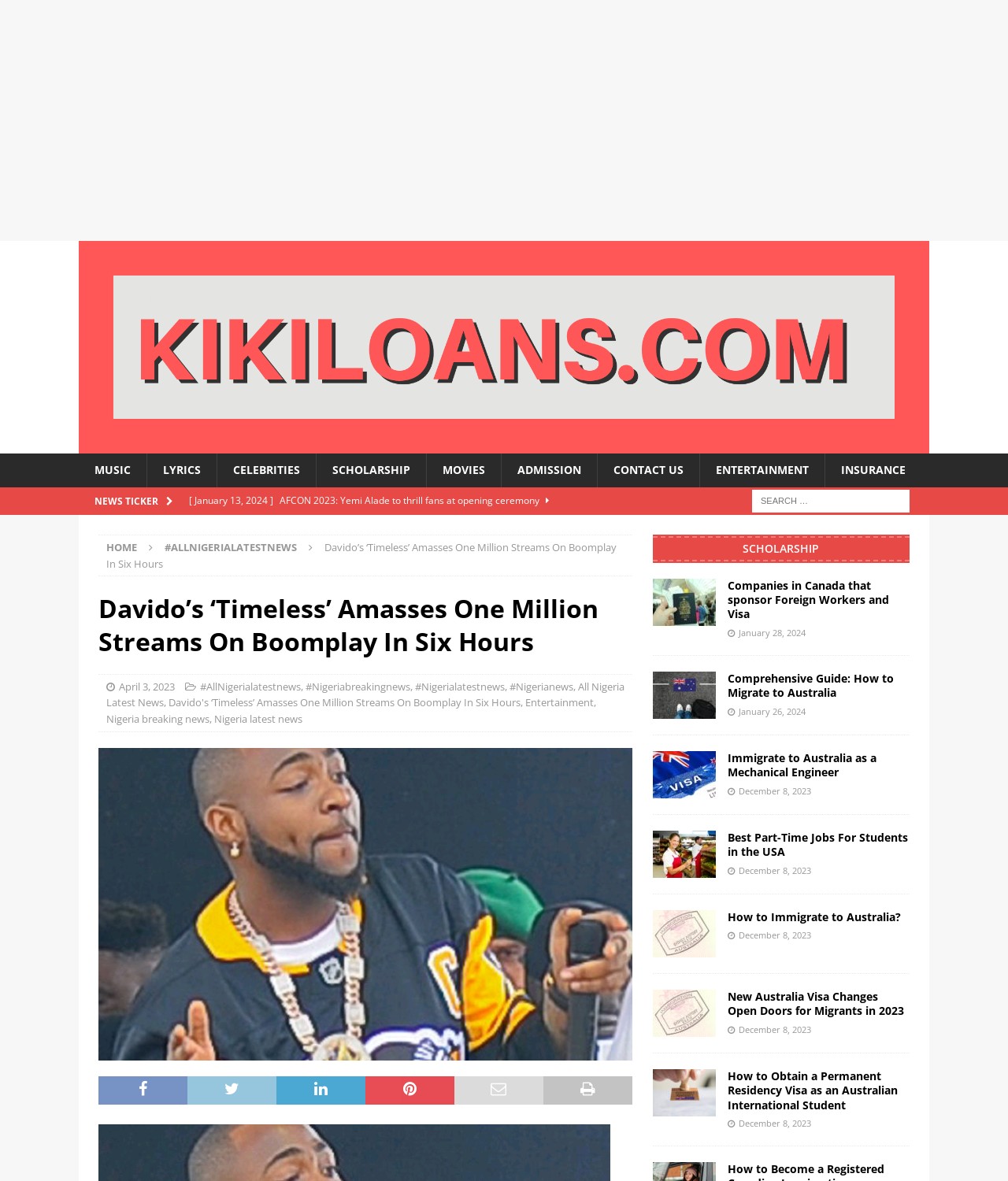Using the element description Contact Us, predict the bounding box coordinates for the UI element. Provide the coordinates in (top-left x, top-left y, bottom-right x, bottom-right y) format with values ranging from 0 to 1.

[0.592, 0.384, 0.694, 0.413]